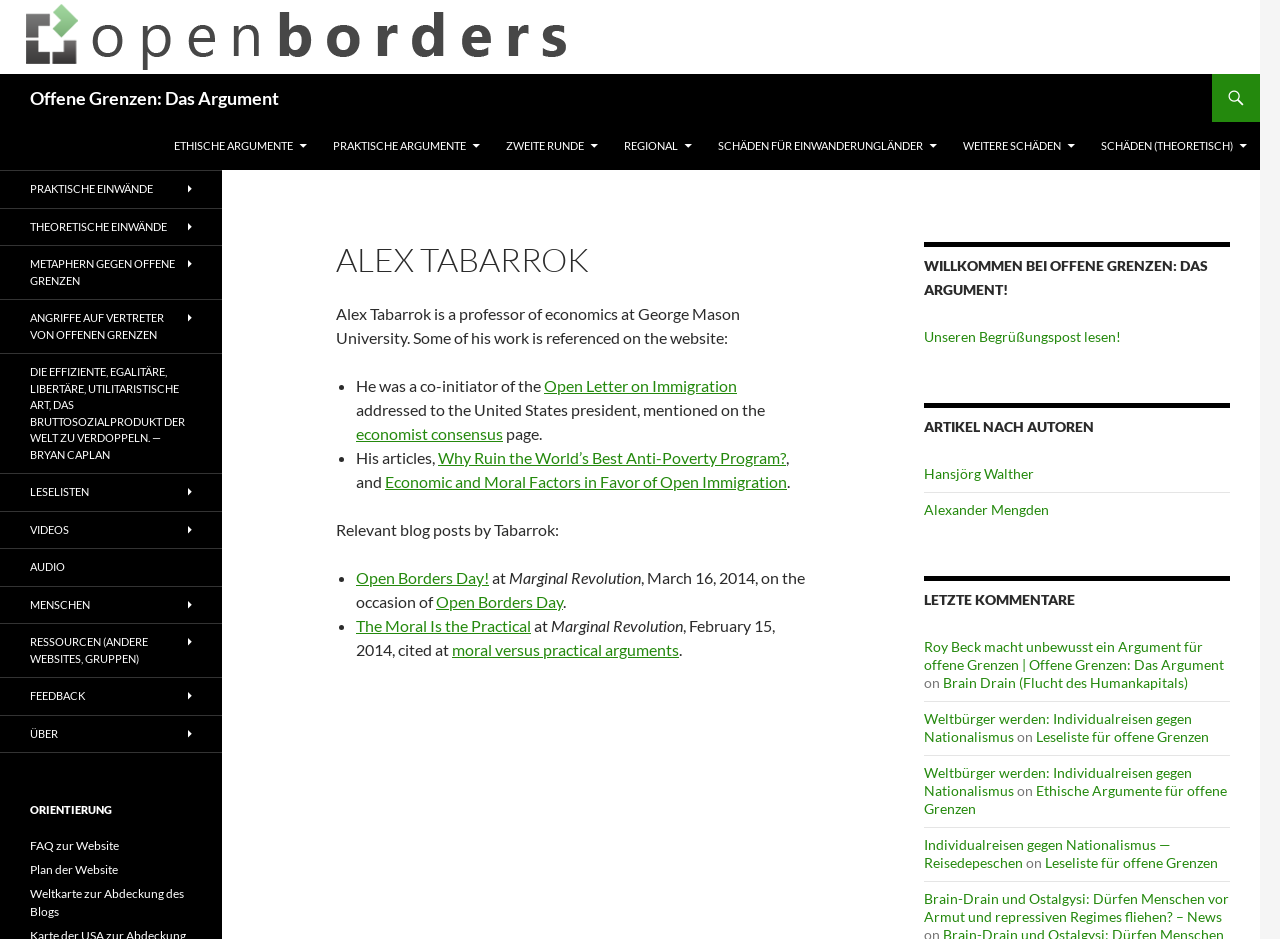Generate a comprehensive description of the contents of the webpage.

The webpage is about Alex Tabarrok, a professor of economics at George Mason University. At the top of the page, there is a heading with the title "Offene Grenzen: Das Argument" and an image with the same title. Below the heading, there is a search bar and a link to skip to the content.

The main content of the page is divided into two sections. On the left side, there is a list of links to various topics, including ethical, practical, and theoretical arguments for open borders, as well as resources and feedback. These links are arranged vertically, with each link taking up a small portion of the page.

On the right side, there is a section with a heading "Alex Tabarrok" and a brief description of him as a professor of economics. Below this, there is a list of his work, including articles and blog posts, with links to each item. The list is organized into sections, with each section separated by a horizontal line.

Further down the page, there are more sections with headings such as "Willkommen bei Offene Grenzen: Das Argument!" (Welcome to Open Borders: The Argument!), "Artikel nach Autoren" (Articles by Authors), and "Letzte Kommentare" (Latest Comments). These sections contain links to various articles, comments, and resources related to open borders.

At the very bottom of the page, there is a section with a heading "Orientierung" (Orientation) and links to the website's FAQ and plan.